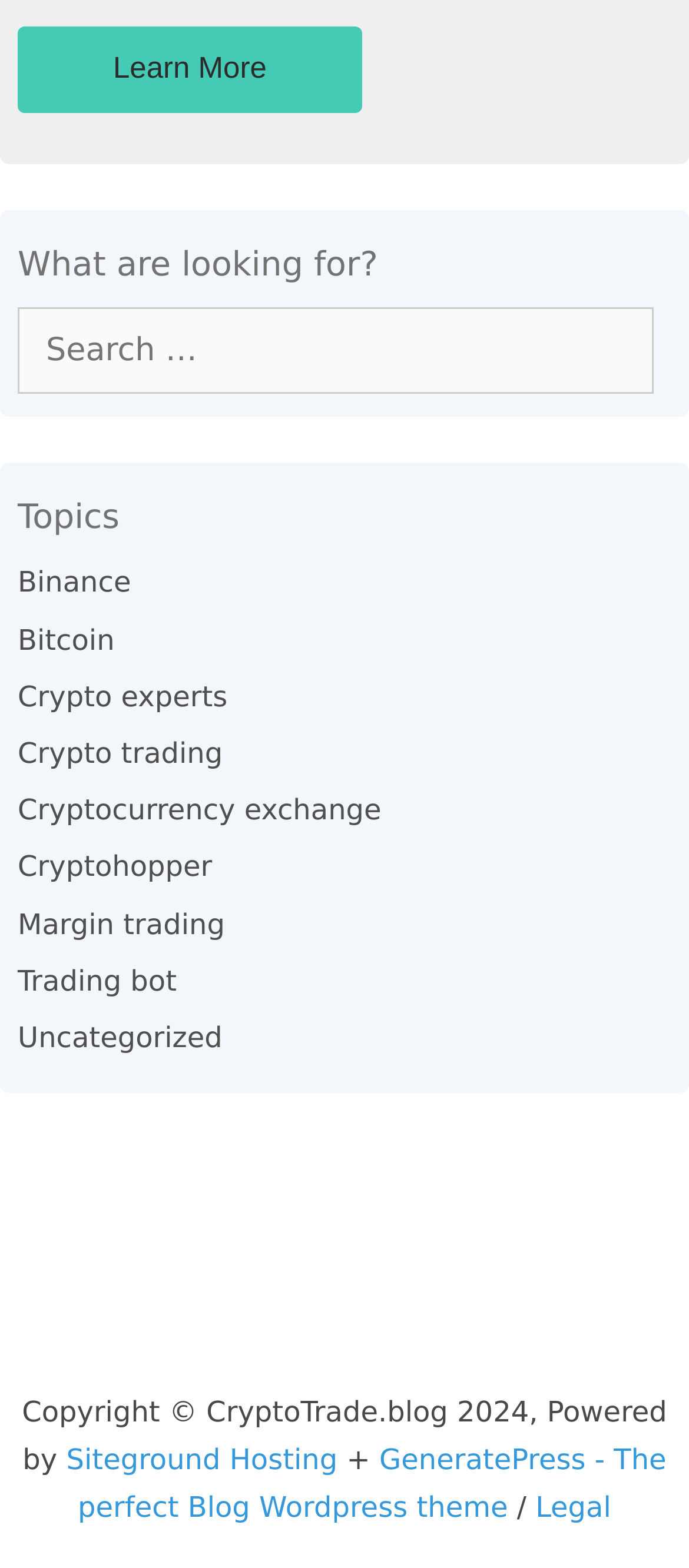Answer the following query concisely with a single word or phrase:
How many complementary sections are there on the webpage?

3